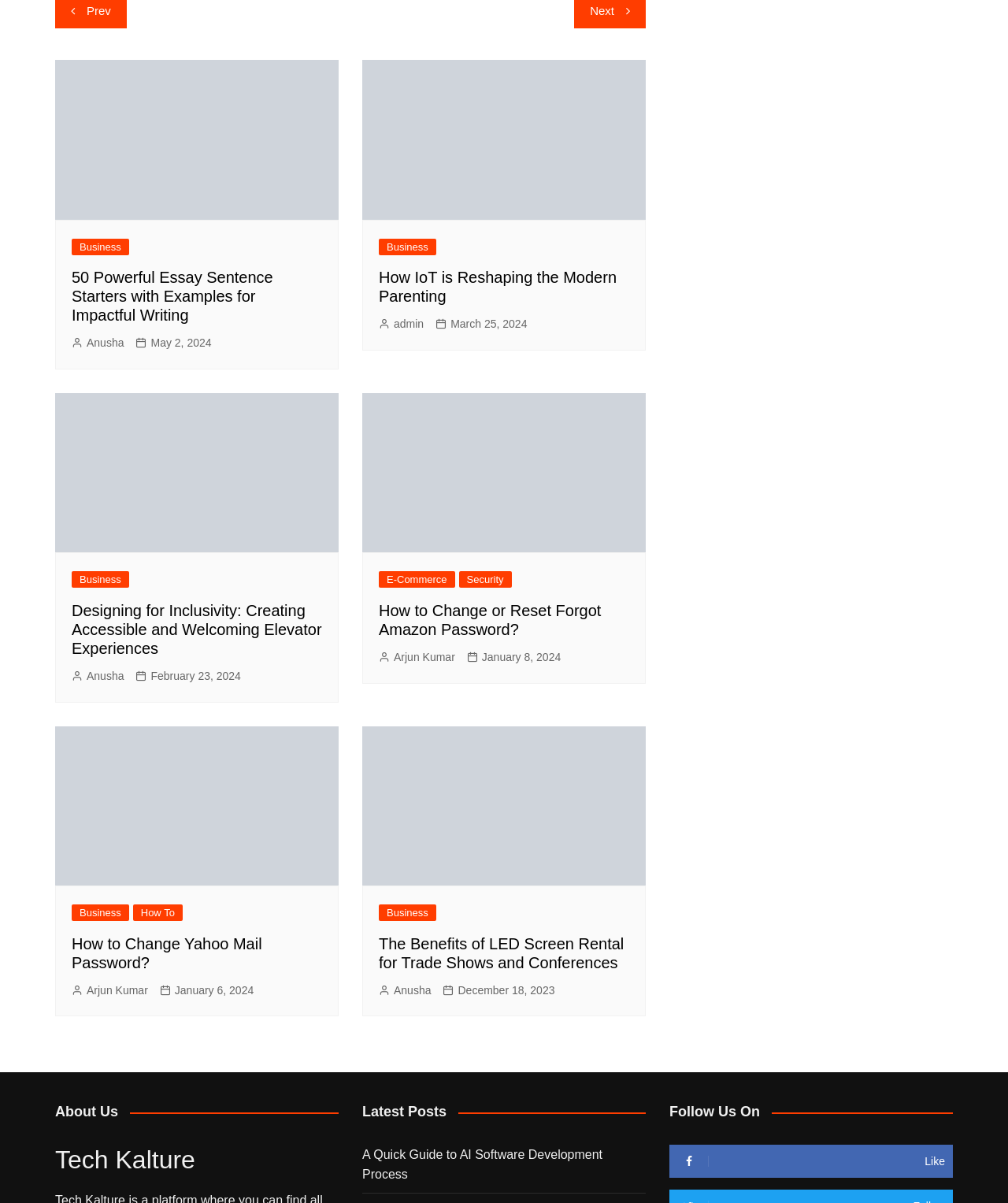Could you specify the bounding box coordinates for the clickable section to complete the following instruction: "Follow the 'Tech Kalture' link"?

[0.055, 0.951, 0.336, 0.977]